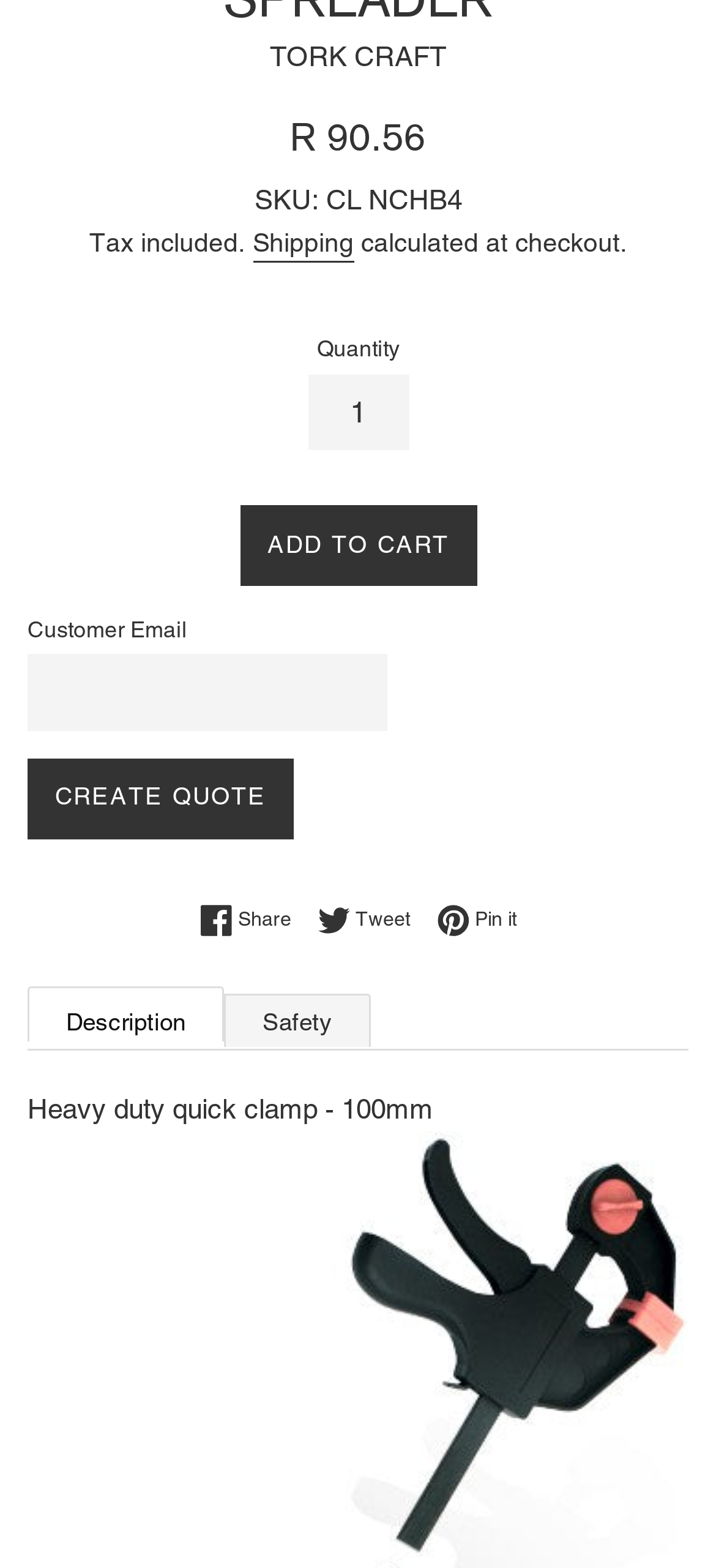Locate the bounding box coordinates of the element that needs to be clicked to carry out the instruction: "Change quantity". The coordinates should be given as four float numbers ranging from 0 to 1, i.e., [left, top, right, bottom].

[0.429, 0.238, 0.571, 0.287]